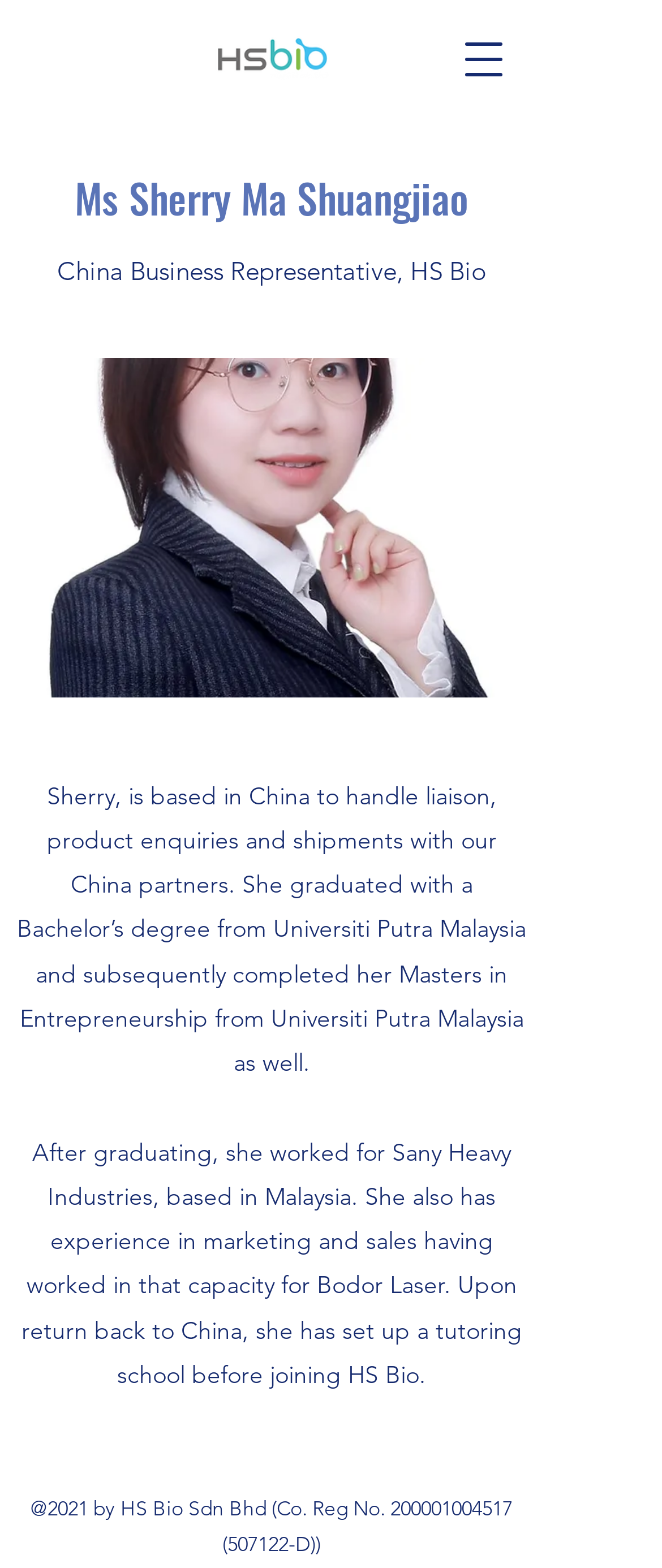Please give a short response to the question using one word or a phrase:
What is Sherry Ma's experience in marketing and sales?

Bodor Laser